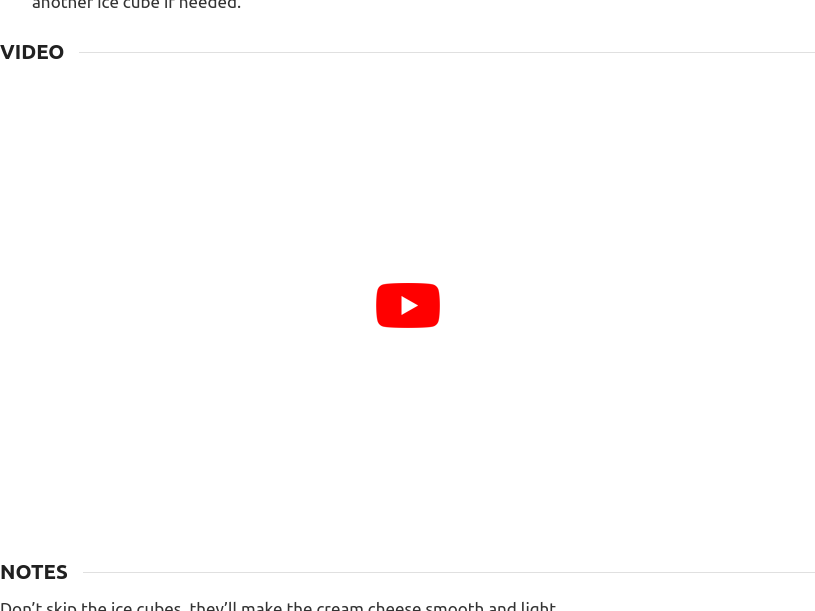Respond to the question below with a single word or phrase: Why are ice cubes important in the recipe?

To achieve a smooth texture